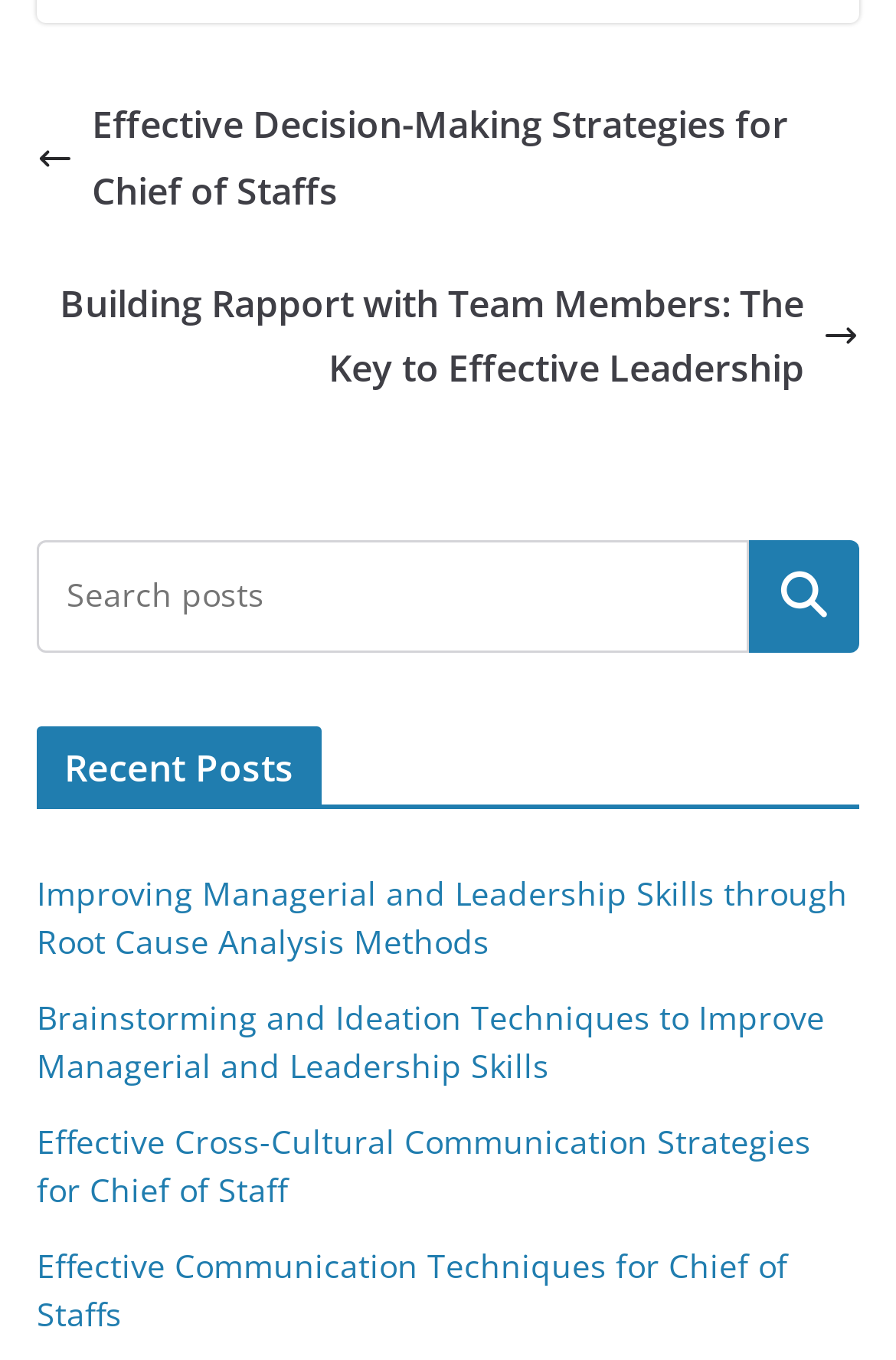Highlight the bounding box coordinates of the element you need to click to perform the following instruction: "Click on the link about Effective Cross-Cultural Communication Strategies for Chief of Staff."

[0.041, 0.824, 0.905, 0.891]